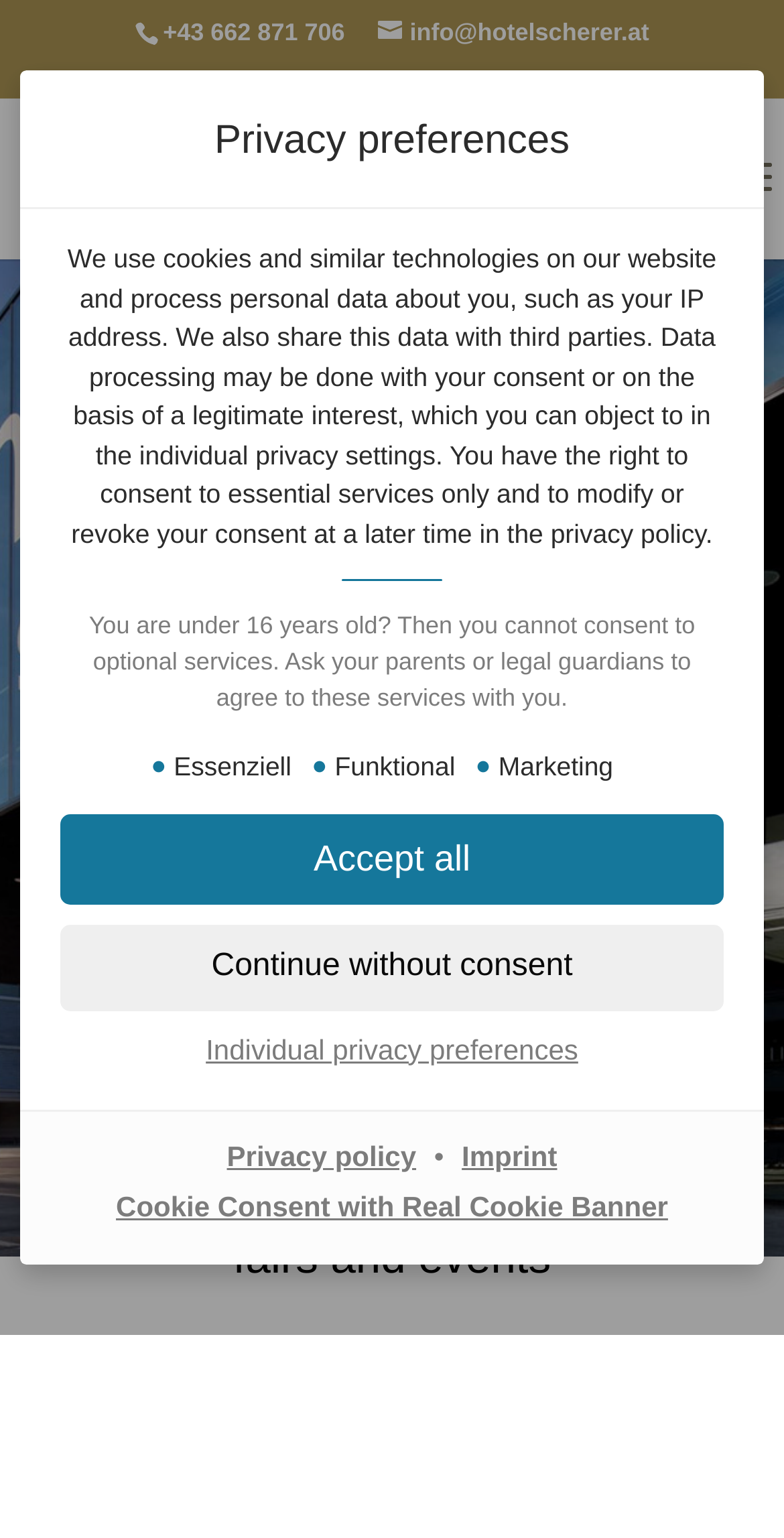What is the name of the hotel near Messezentrum Salzburg?
Provide a comprehensive and detailed answer to the question.

I found the name of the hotel by looking at the link element with the text 'Hotel Scherer' which is located at the top of the webpage, and it is also confirmed by the image with the same text.